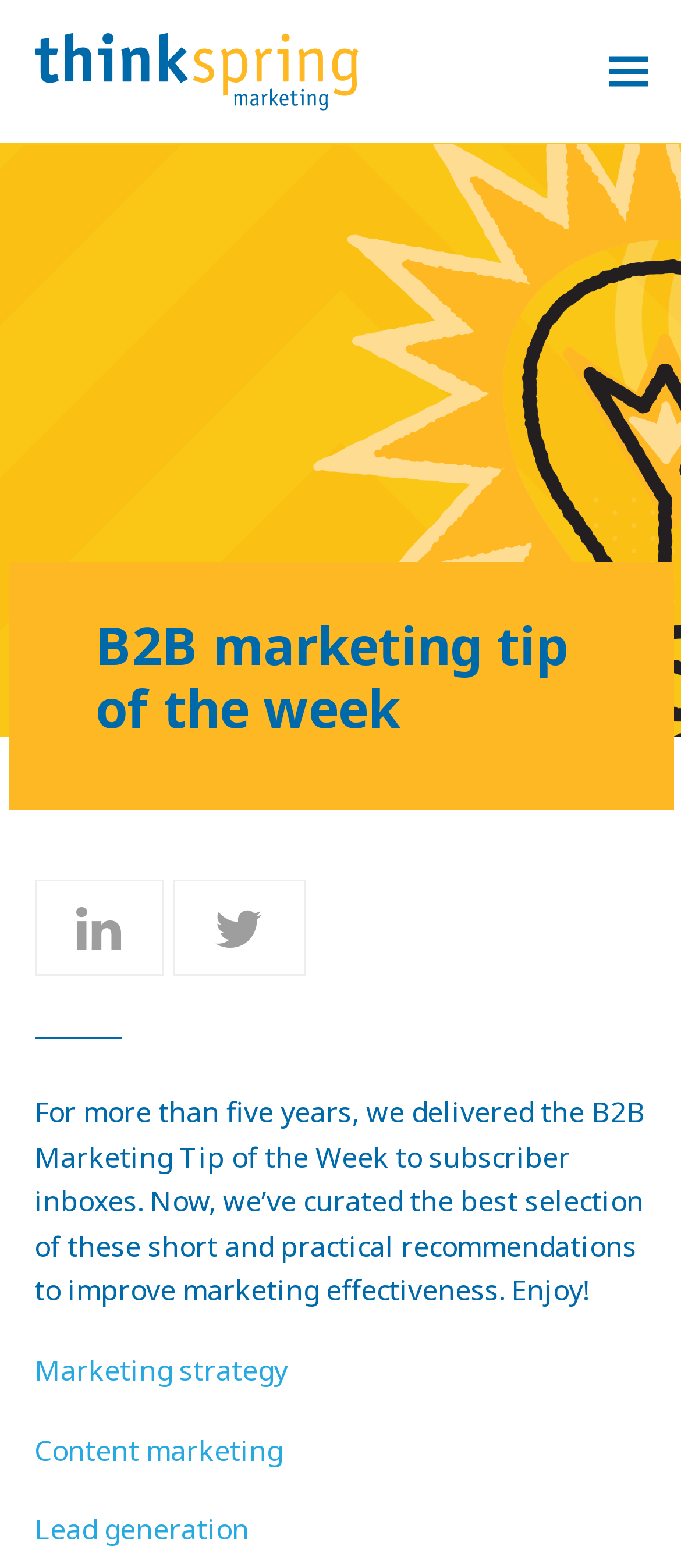What is the name of the marketing company?
Using the image as a reference, give an elaborate response to the question.

I found the answer by looking at the top-left corner of the webpage, where there is a logo and a link with the text 'ThinkSpring Marketing'.